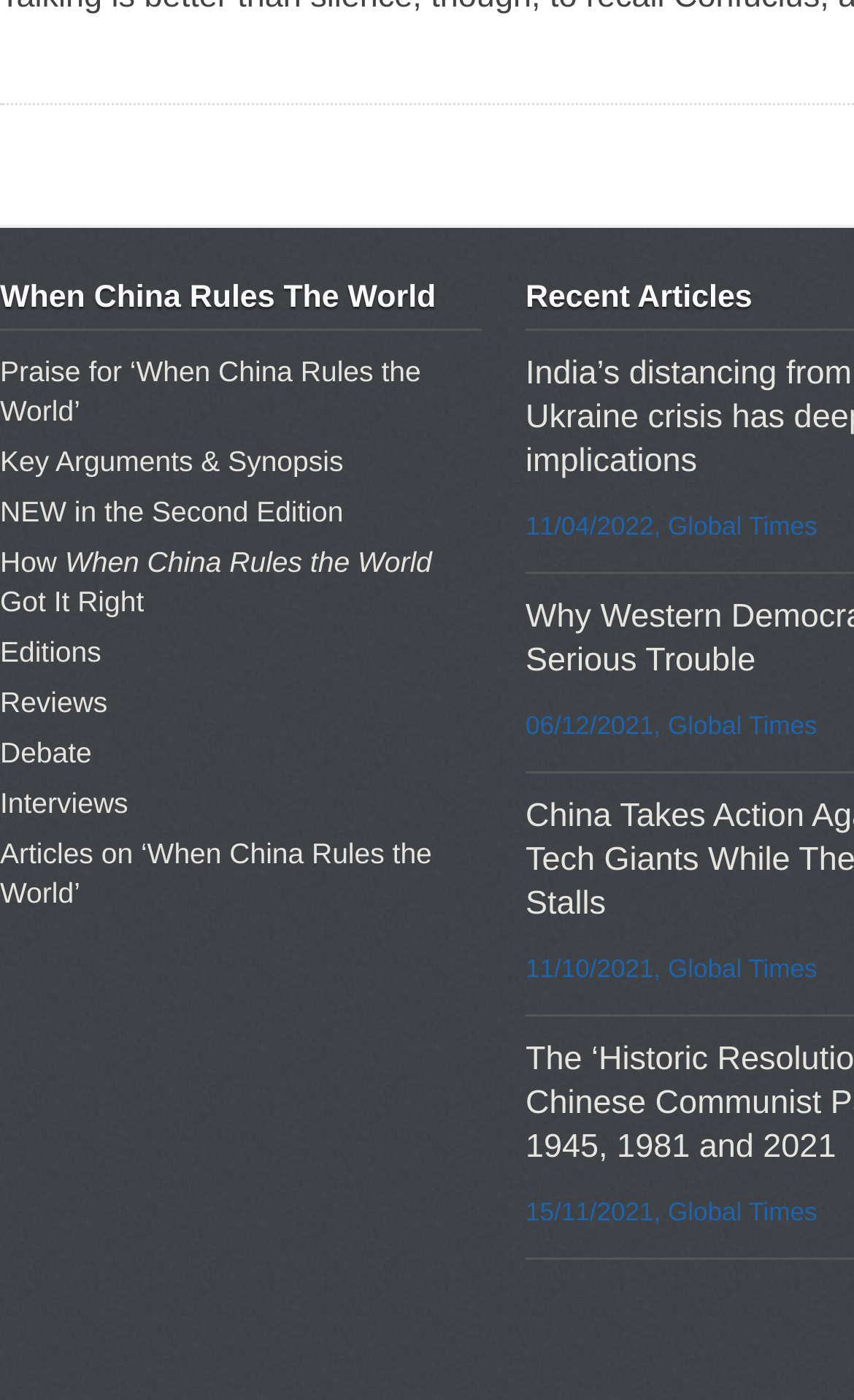How many links are there under 'Praise for'?
Relying on the image, give a concise answer in one word or a brief phrase.

1